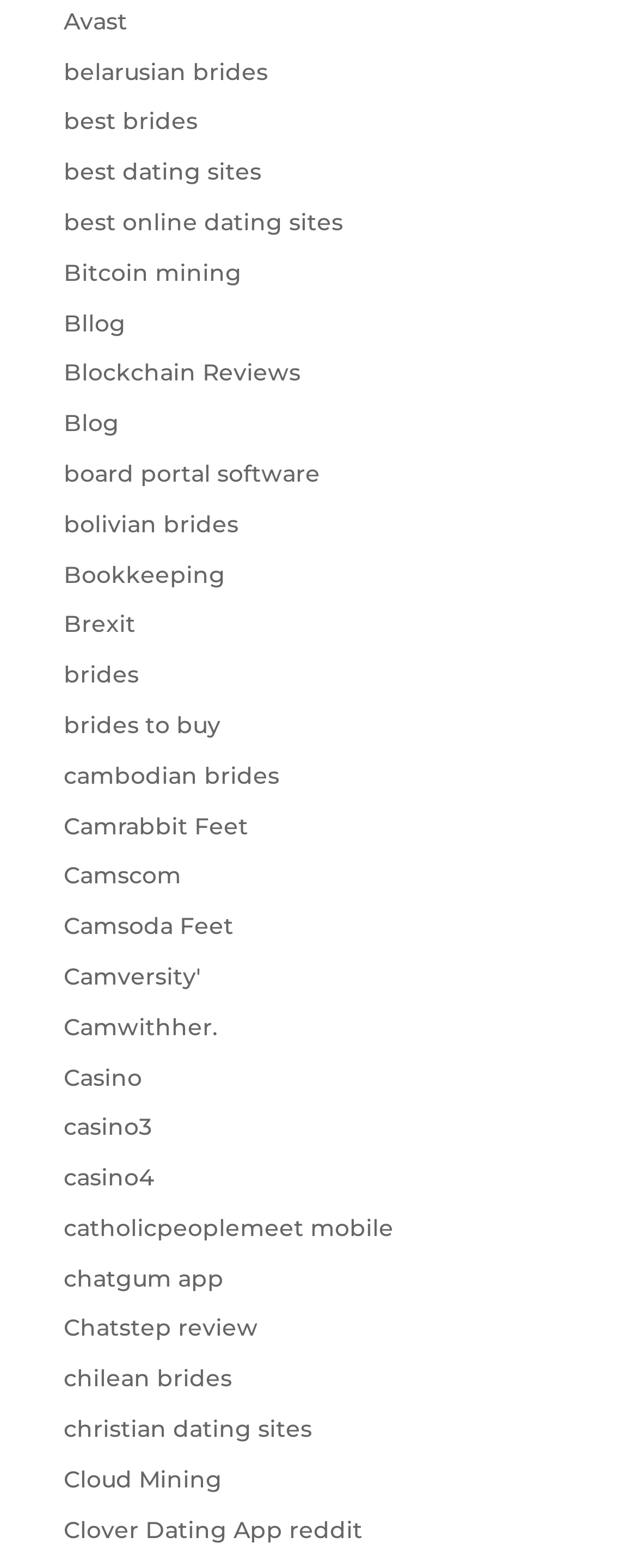Respond to the question below with a single word or phrase:
Are there any links related to dating on this webpage?

Yes